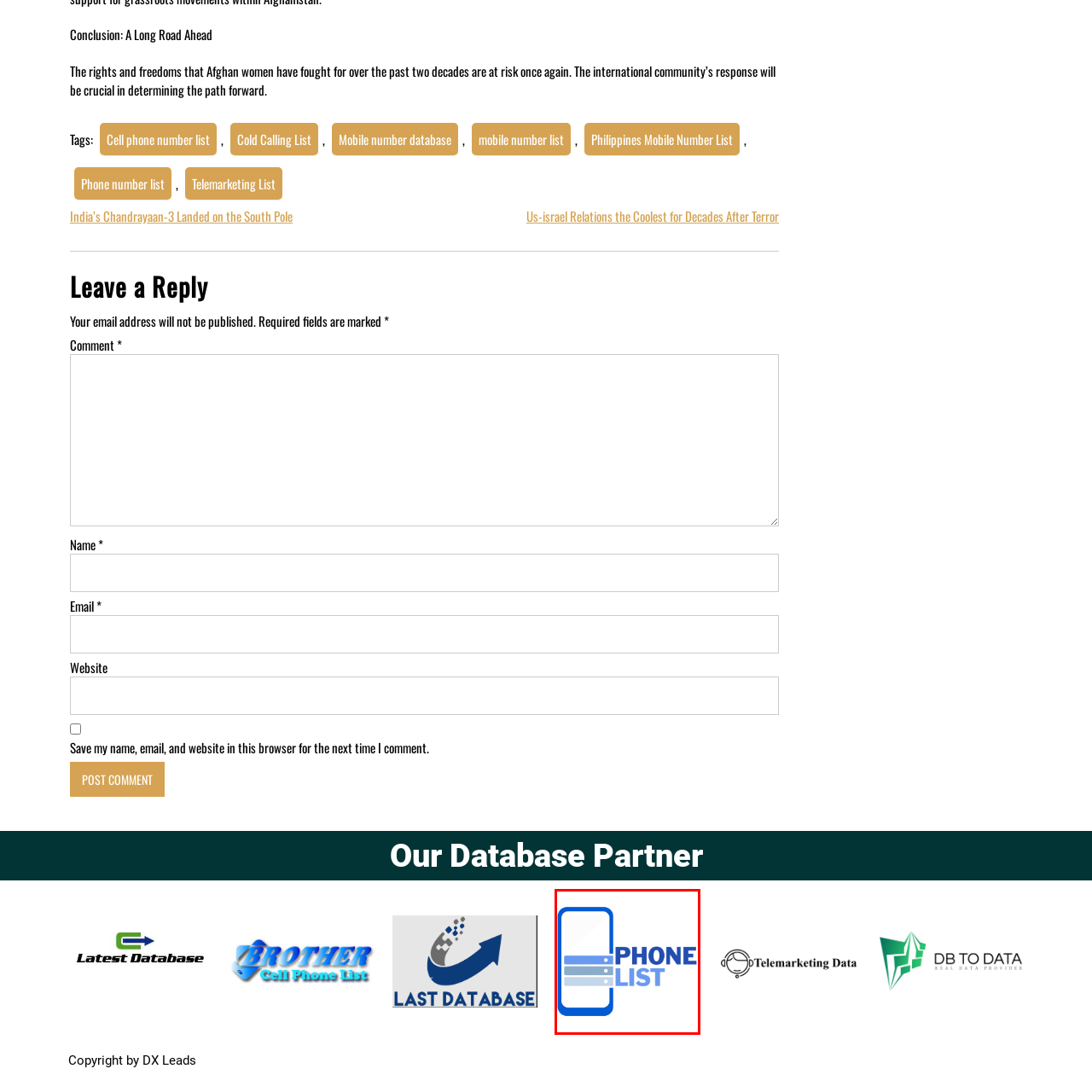Articulate a detailed narrative of what is visible inside the red-delineated region of the image.

The image prominently features the phrase "PHONE LIST" in a bold, eye-catching font, set against a background that suggests a digital interface. An illustrated smartphone icon is incorporated, symbolizing the nature of the content — a collection of phone numbers. The design employs a blue color palette, emphasizing the technology and communication theme associated with phone lists. This image serves as a visual representation for a link, likely directing users to a comprehensive database or resource featuring various phone number lists, which could be essential for telemarketing, outreach, or networking purposes.